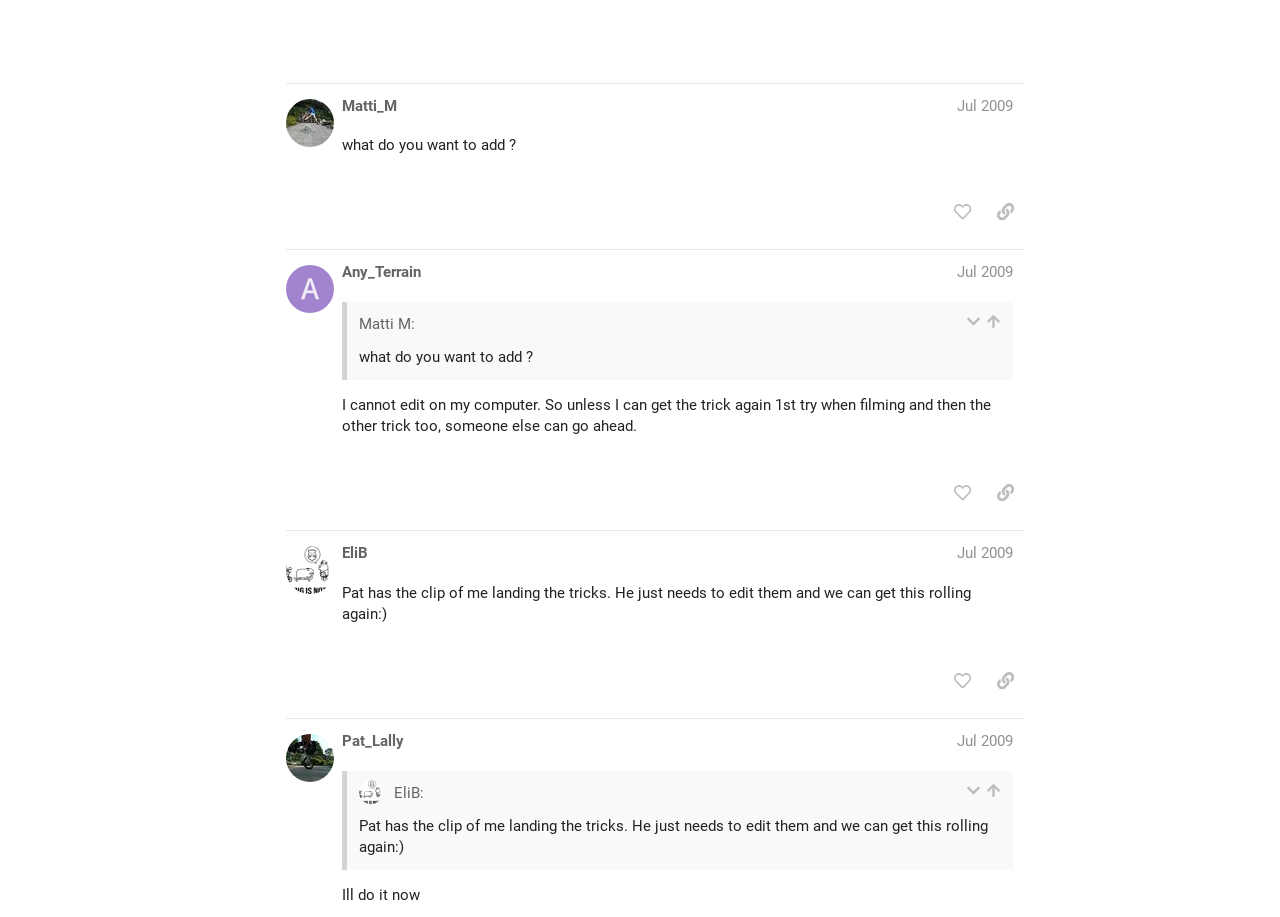Give a short answer to this question using one word or a phrase:
What is the date of post #40?

Aug 2, 2009